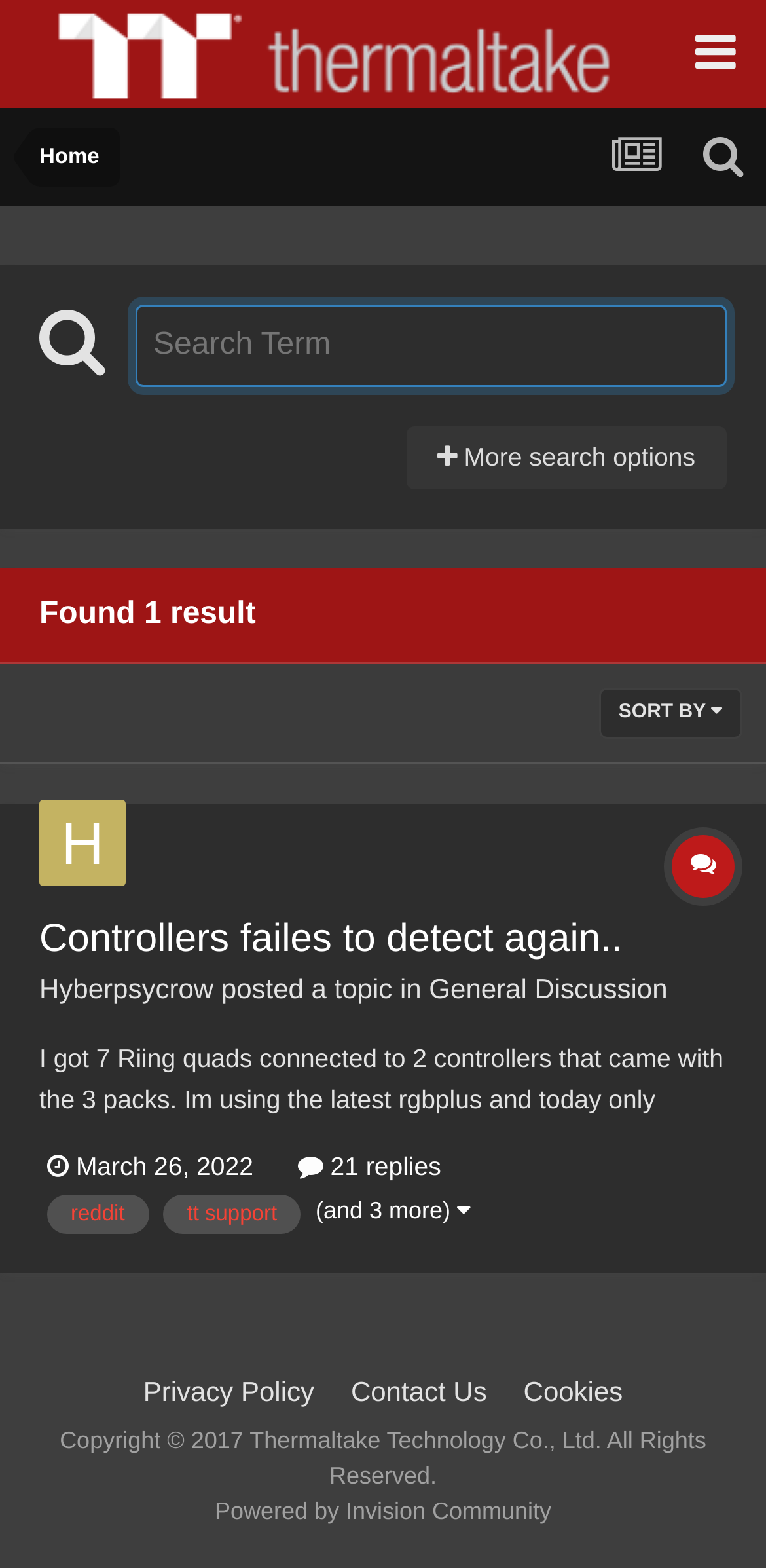Bounding box coordinates are specified in the format (top-left x, top-left y, bottom-right x, bottom-right y). All values are floating point numbers bounded between 0 and 1. Please provide the bounding box coordinate of the region this sentence describes: name="email" placeholder="Your Email Address"

None